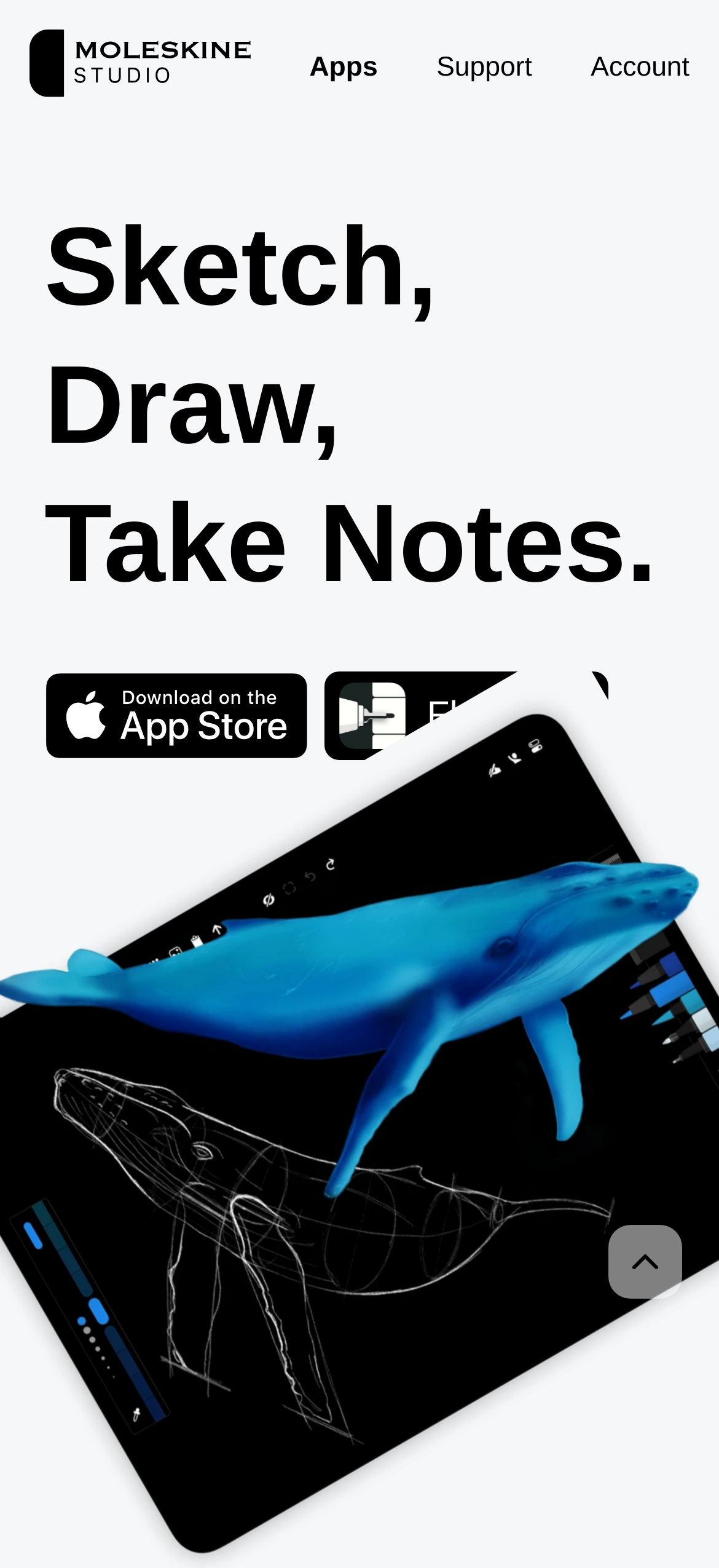How many links are there in the top navigation bar?
Refer to the image and answer the question using a single word or phrase.

3